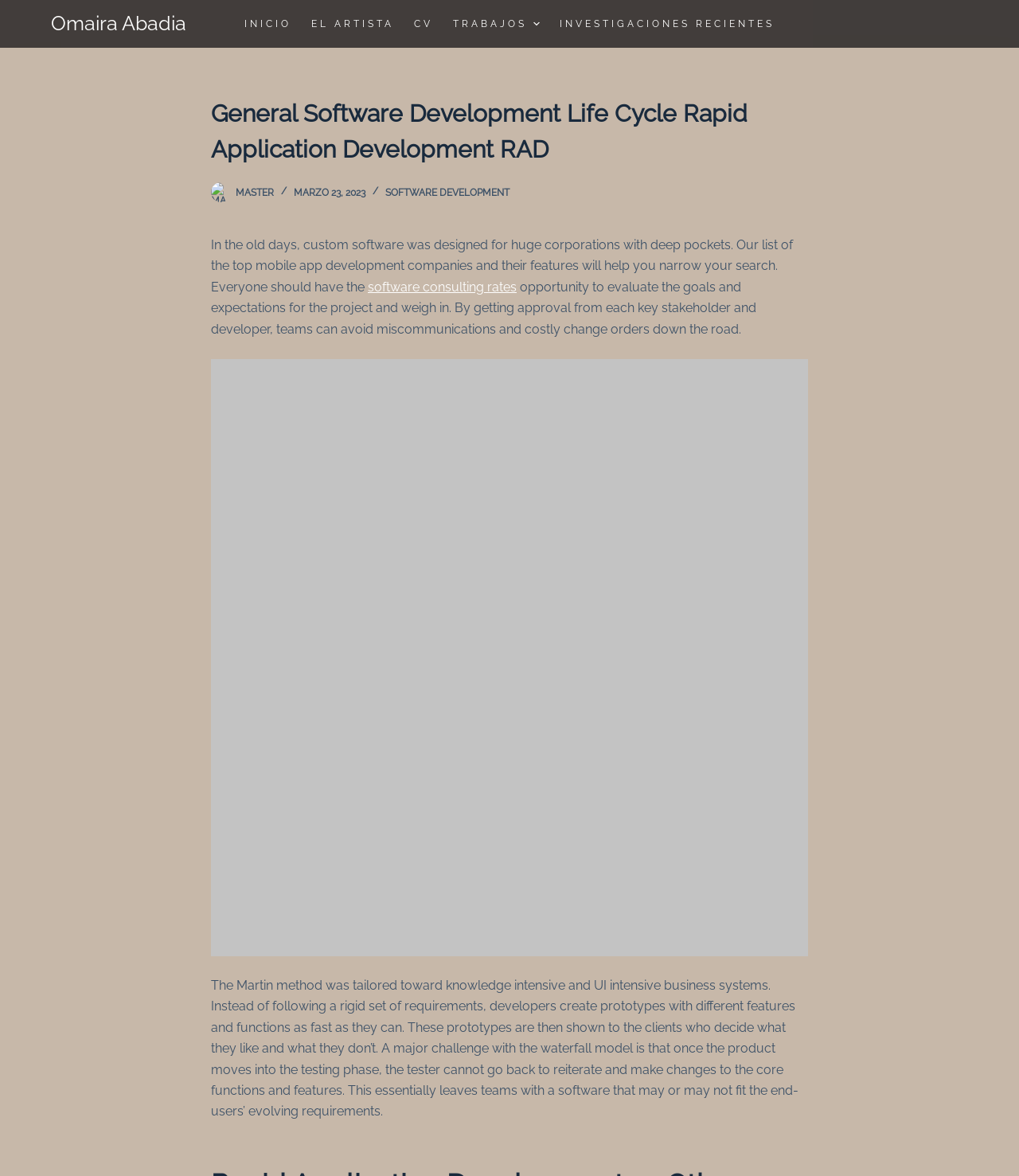Provide the bounding box coordinates, formatted as (top-left x, top-left y, bottom-right x, bottom-right y), with all values being floating point numbers between 0 and 1. Identify the bounding box of the UI element that matches the description: Saltar al contenido

[0.0, 0.0, 0.031, 0.014]